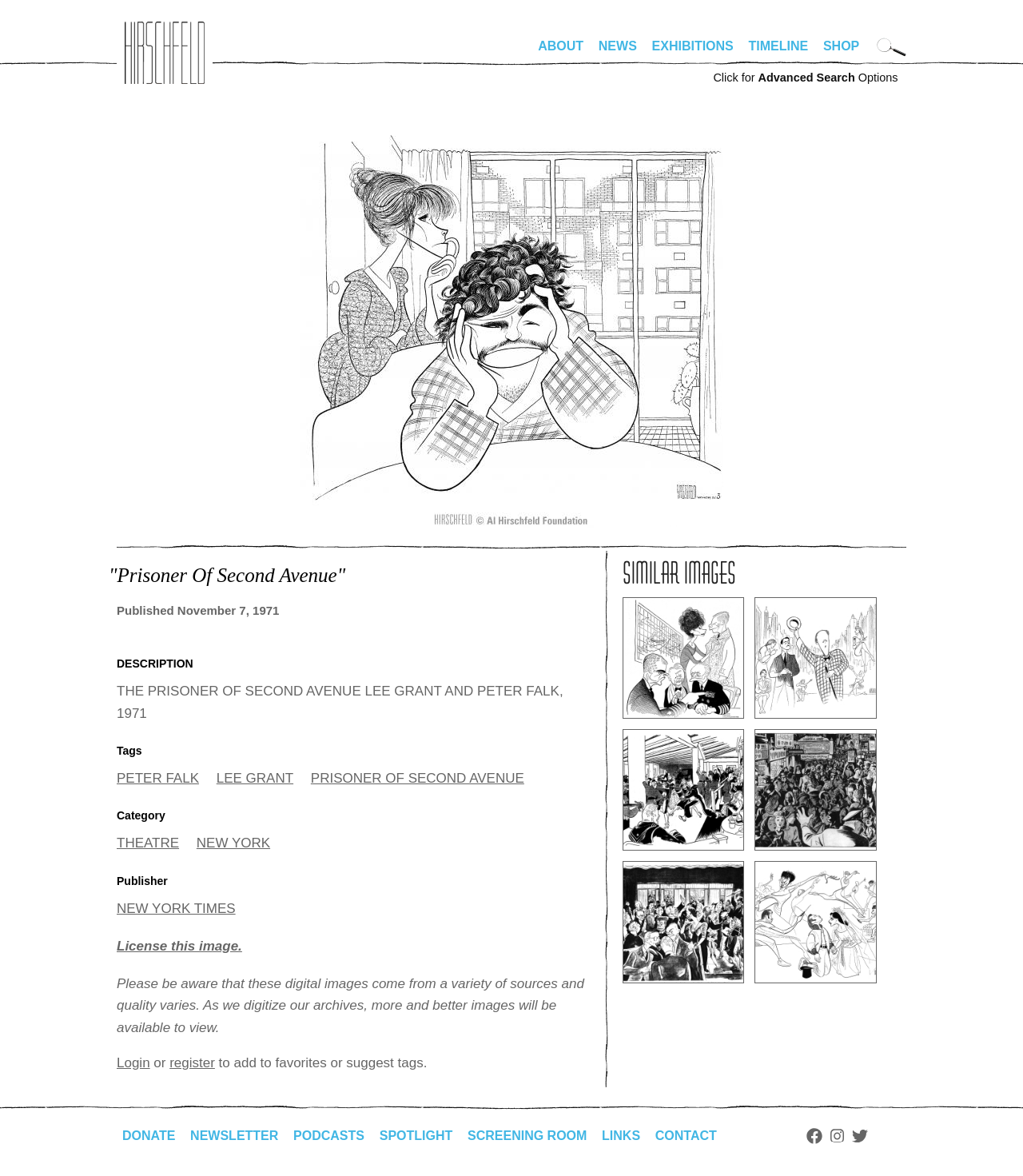What is the title of the artwork?
Please provide a single word or phrase based on the screenshot.

Prisoner Of Second Avenue